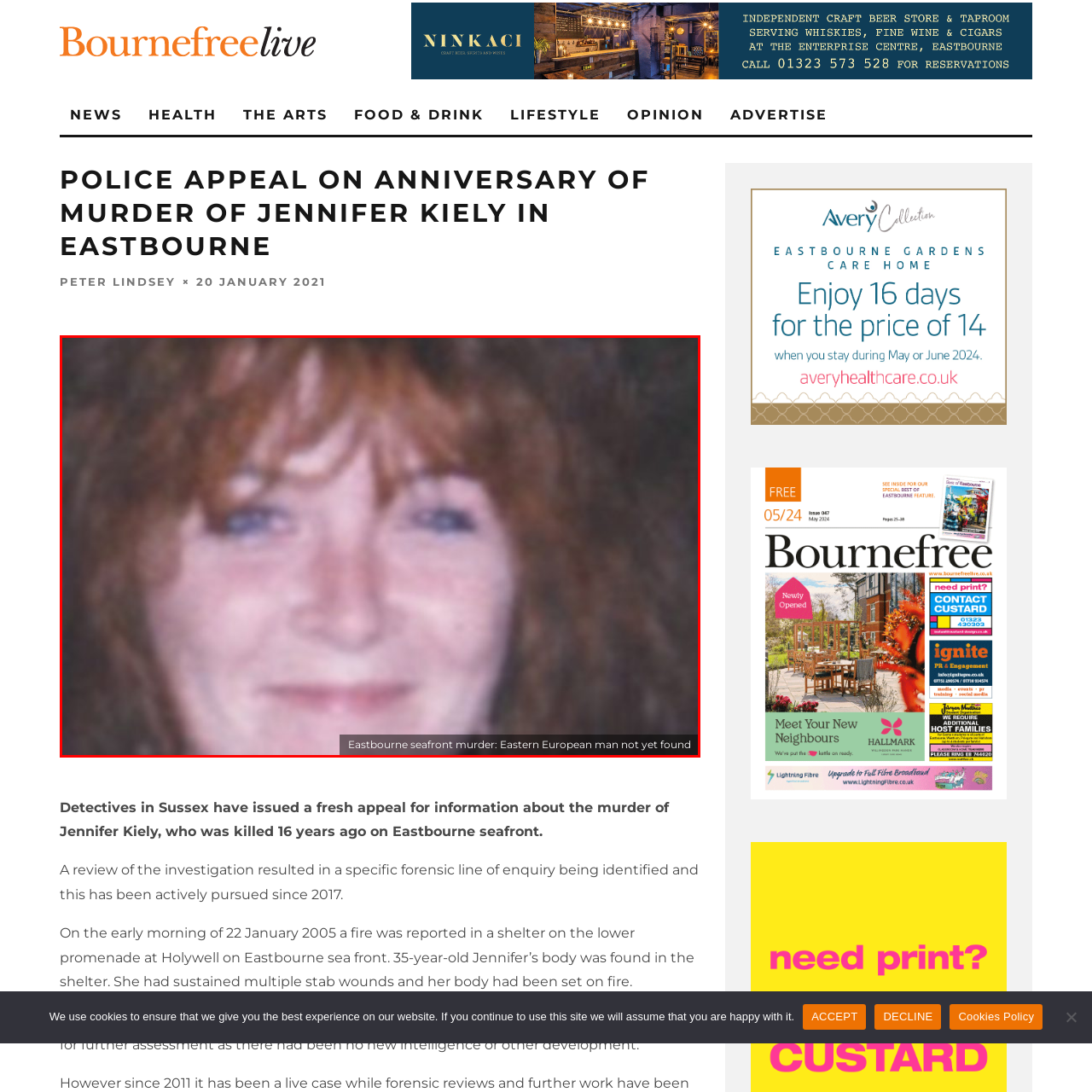What is the ethnicity of the man being searched for?
Study the image highlighted with a red bounding box and respond to the question with a detailed answer.

The caption accompanying the image states that the police are still searching for an Eastern European man in connection with the murder case, highlighting the importance of public awareness and vigilance in resolving the case.